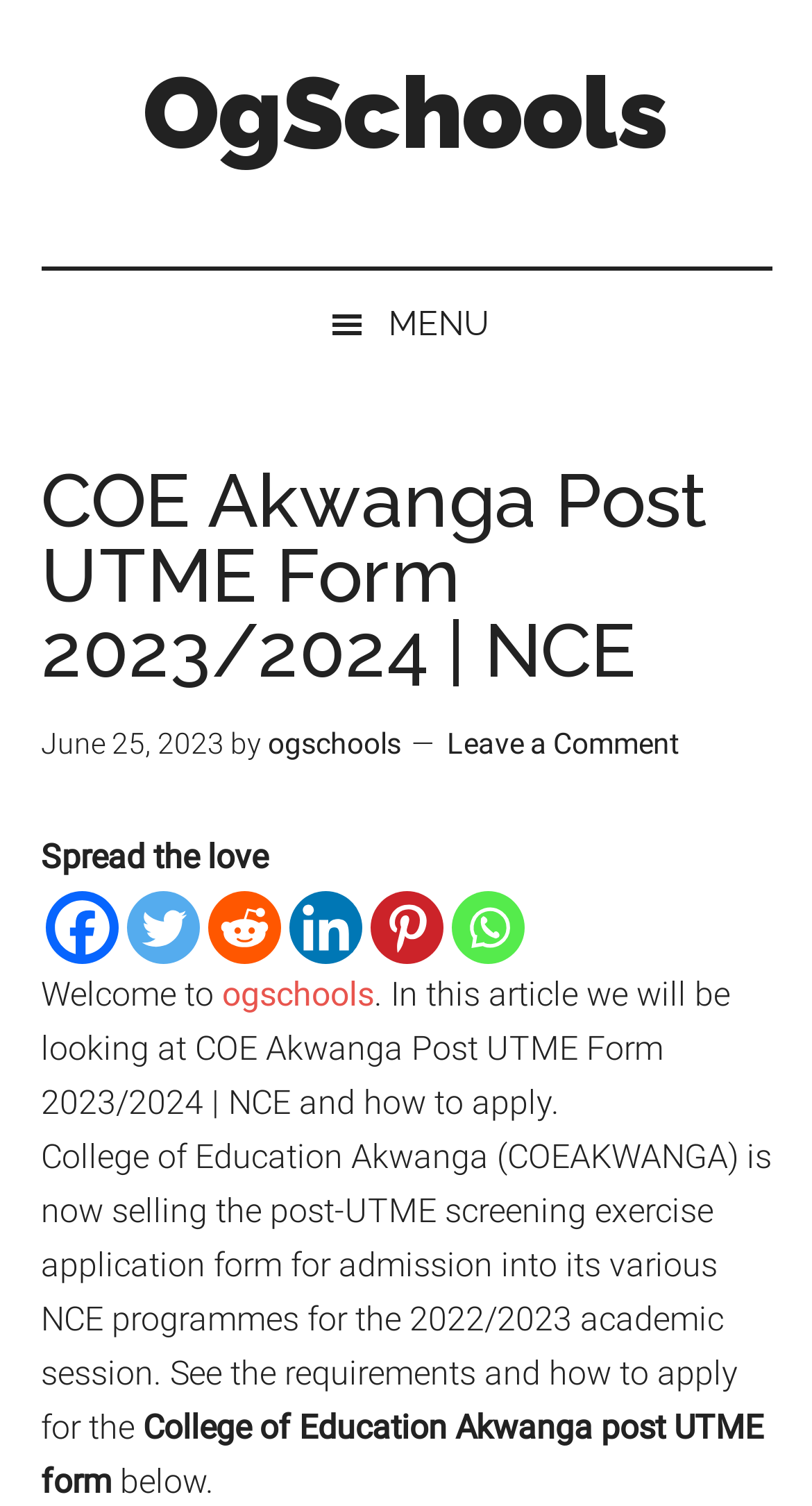Can you find the bounding box coordinates of the area I should click to execute the following instruction: "Click the 'MENU' button"?

[0.0, 0.18, 1.0, 0.252]